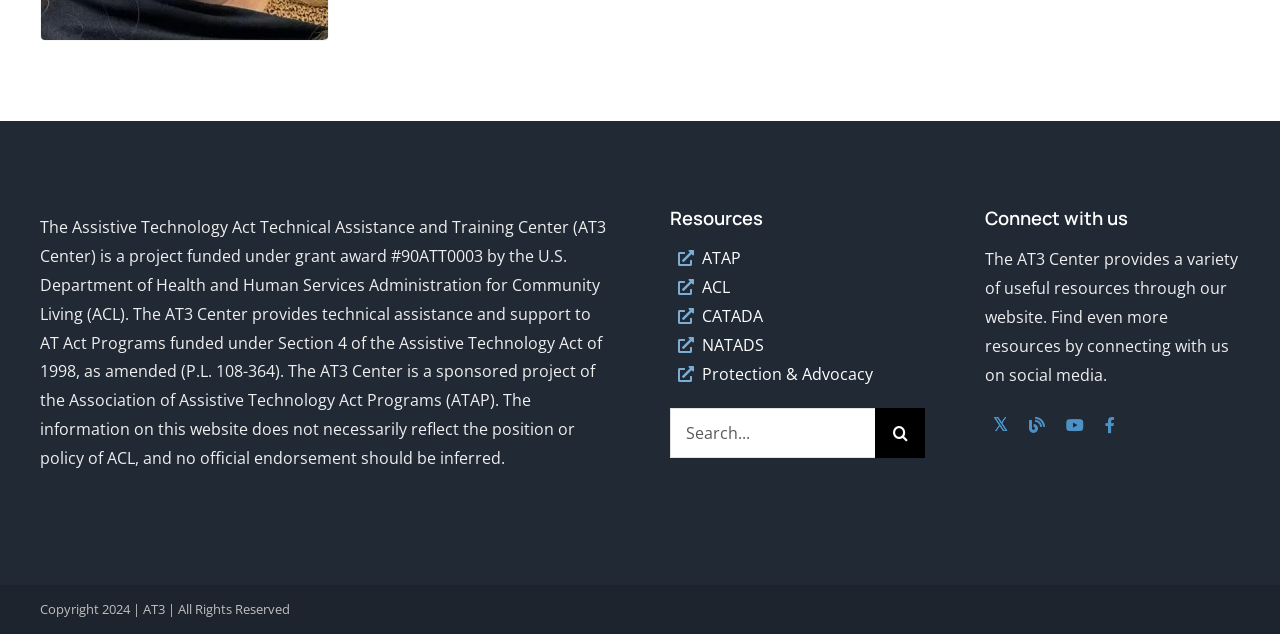Determine the bounding box coordinates for the UI element matching this description: "Twitter".

[0.77, 0.639, 0.794, 0.703]